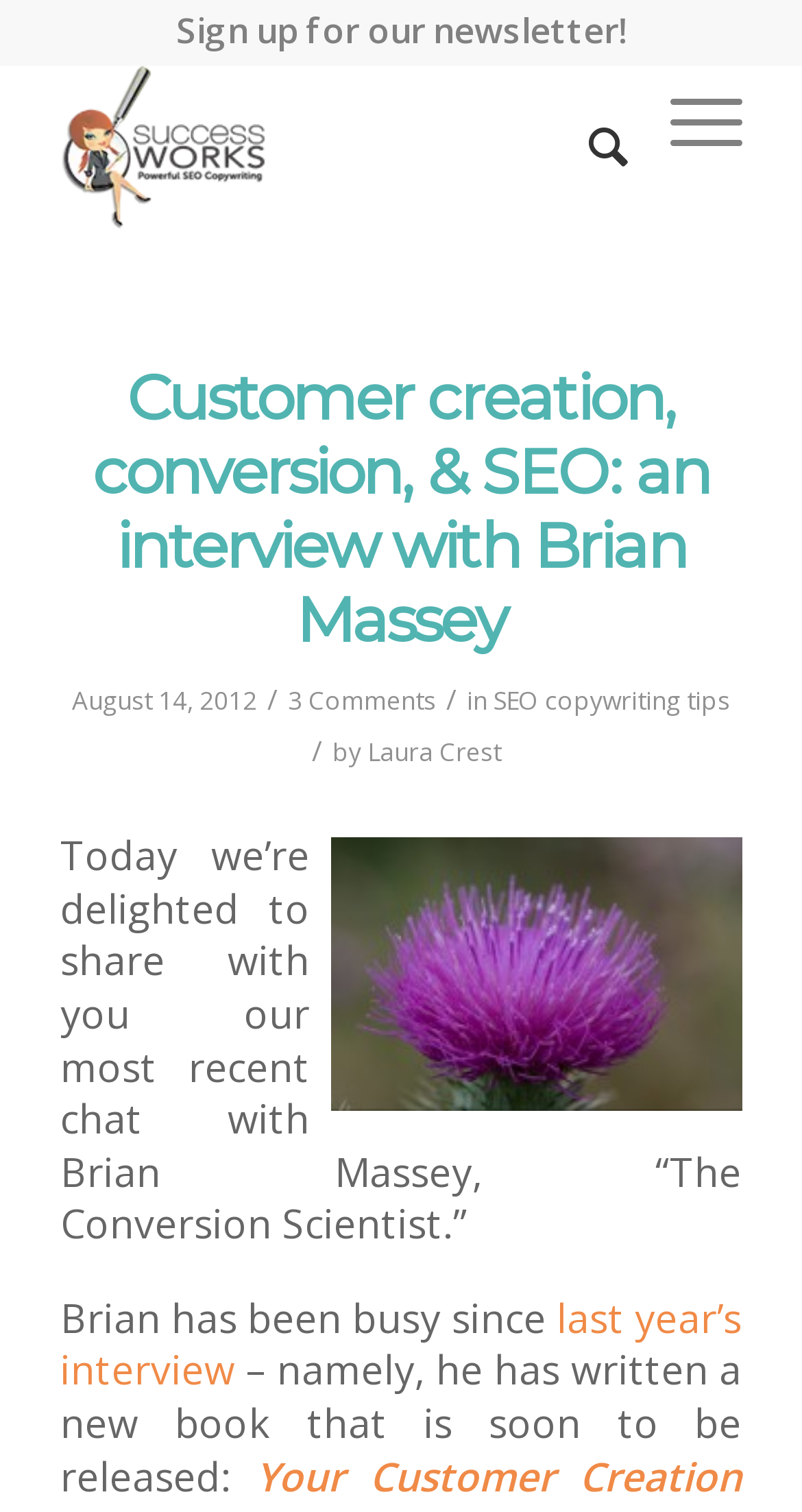Please examine the image and provide a detailed answer to the question: What is the name of the person being interviewed?

I determined the answer by looking at the header section of the webpage, where it says 'Customer creation, conversion, & SEO: an interview with Brian Massey'. This suggests that Brian Massey is the person being interviewed.